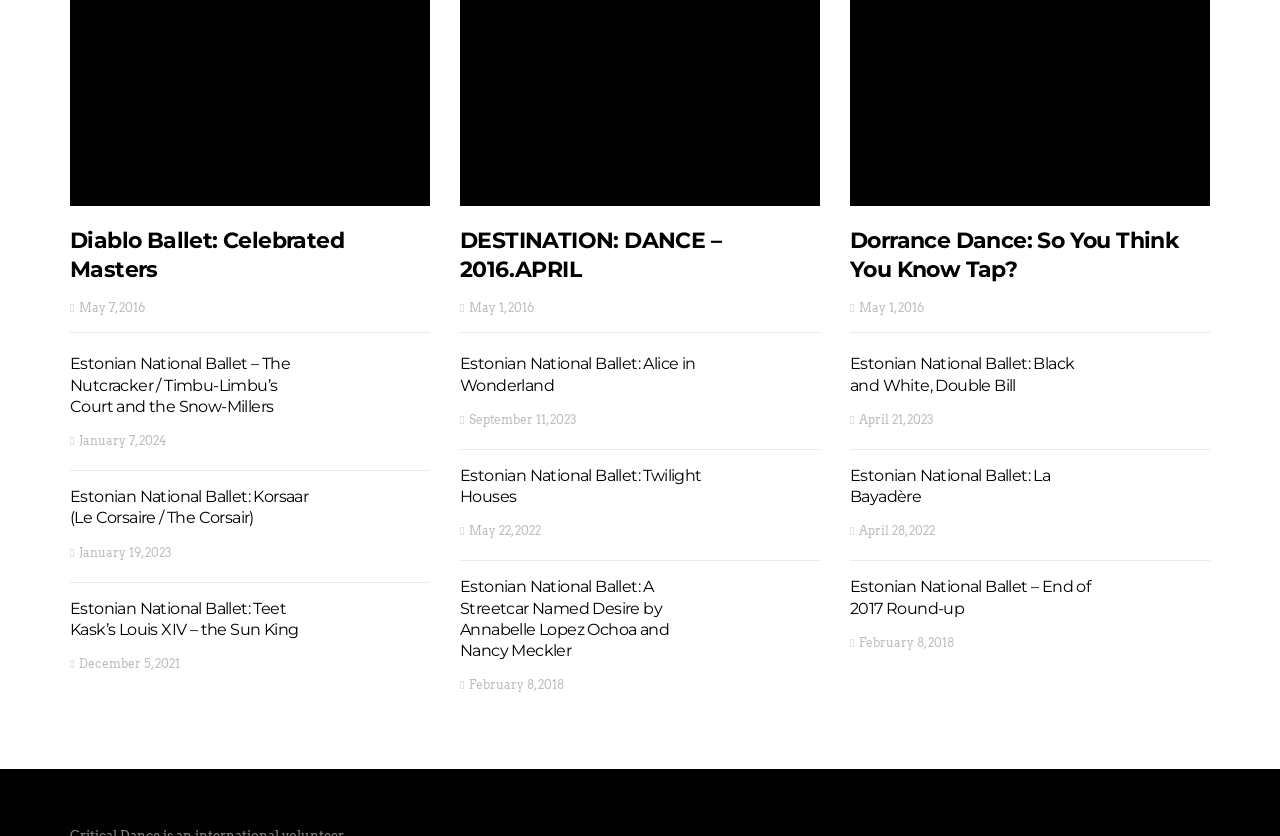Provide the bounding box coordinates of the UI element that matches the description: "Estonian National Ballet: La Bayadère".

[0.664, 0.557, 0.82, 0.605]